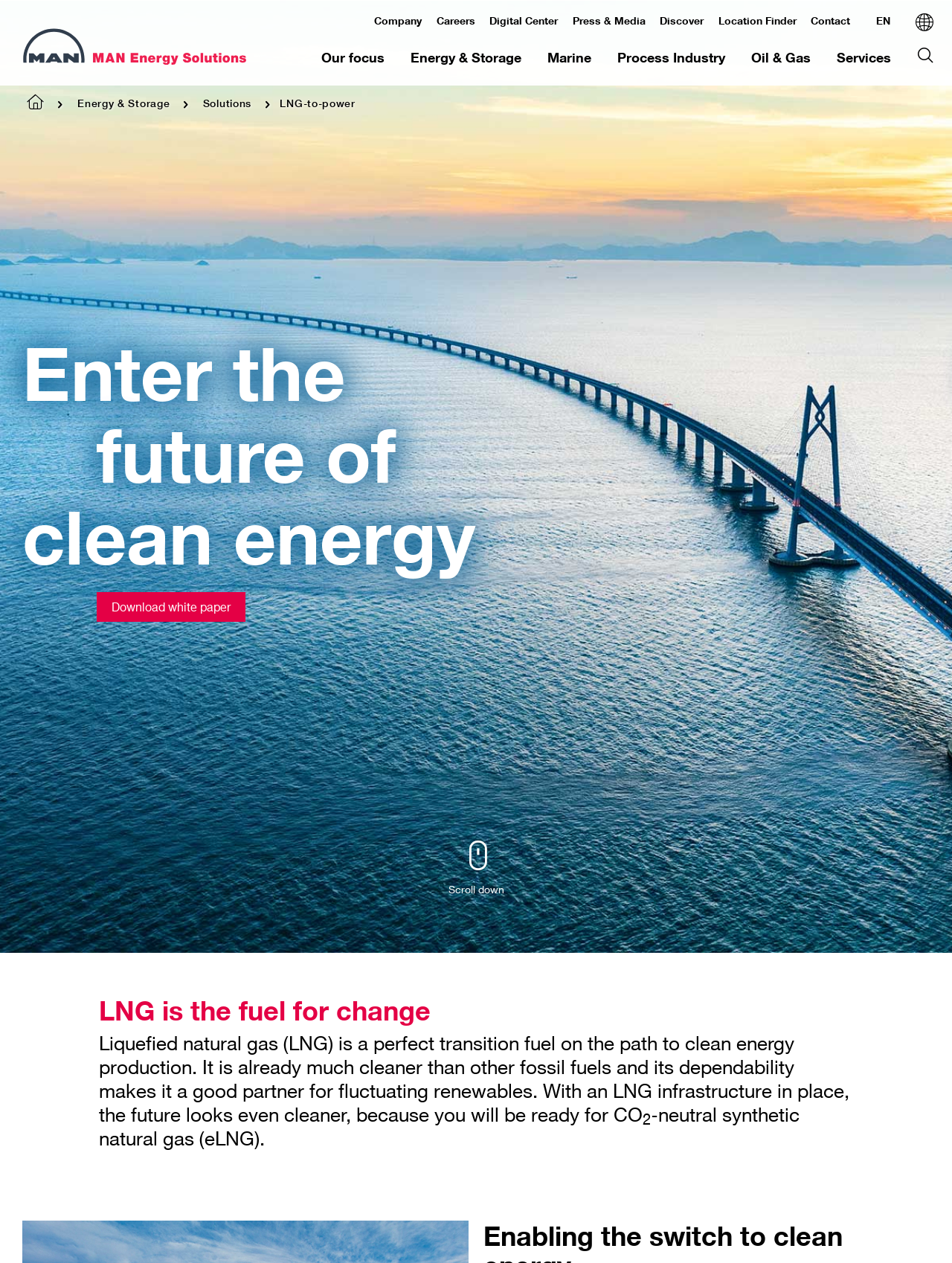Locate the bounding box coordinates of the element's region that should be clicked to carry out the following instruction: "Click the 'MAN Energy Solutions' logo". The coordinates need to be four float numbers between 0 and 1, i.e., [left, top, right, bottom].

[0.028, 0.102, 0.047, 0.114]